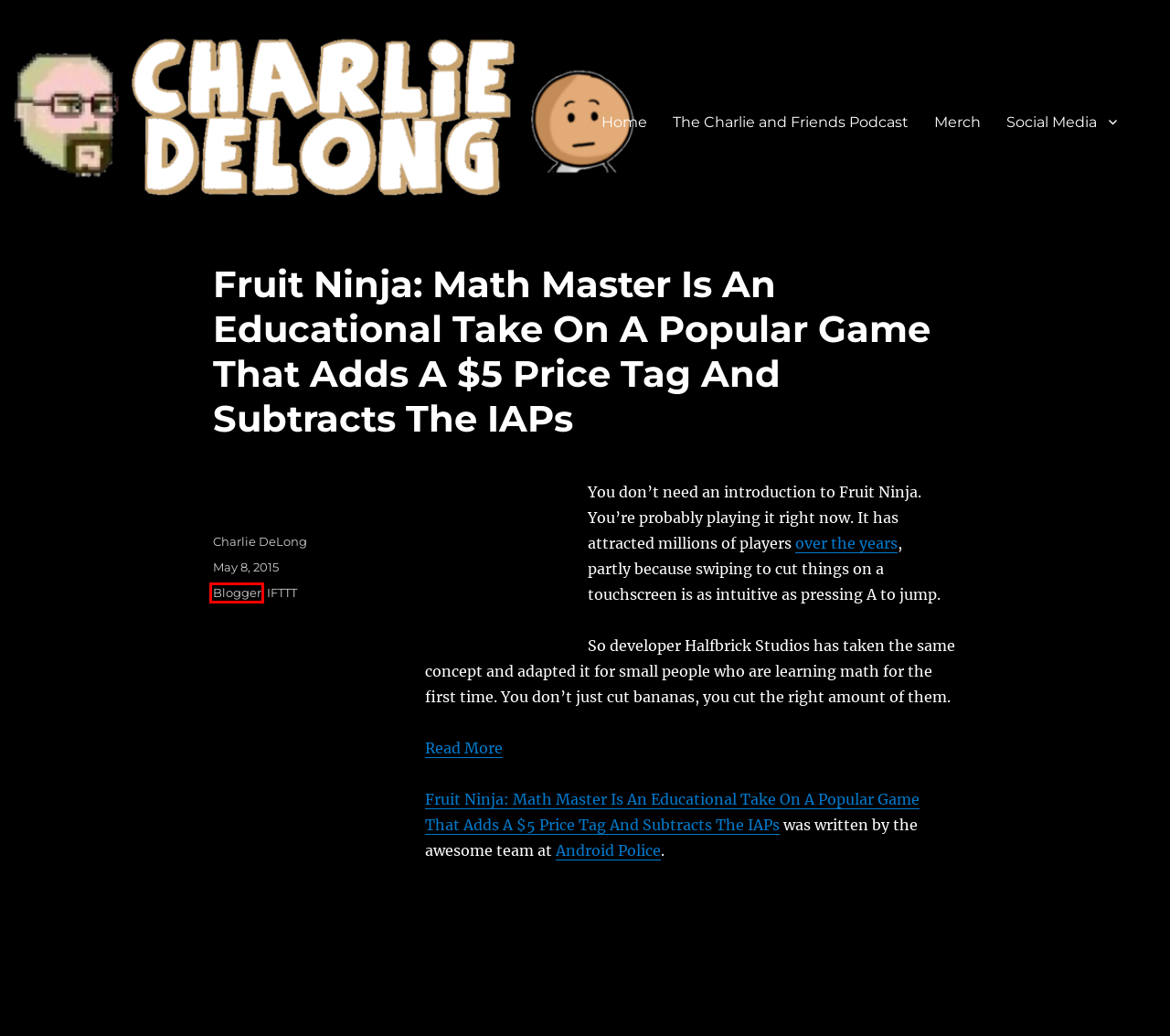You are presented with a screenshot of a webpage containing a red bounding box around a particular UI element. Select the best webpage description that matches the new webpage after clicking the element within the bounding box. Here are the candidates:
A. Merch
B. Samsung Gear VR for the Samsung Galaxy S6 is now available online for $199
C. EA Sports Releases Graphically Impressive UFC Game For Android, Sucker Punches You With Pricey IAPs
D. IFTTT
E. Charlie DeLong
F. Podcasts and Dad Jokes and Nonsense, oh my!
G. Blogger
H. List of Popular Apps and Games With No IAPs

G